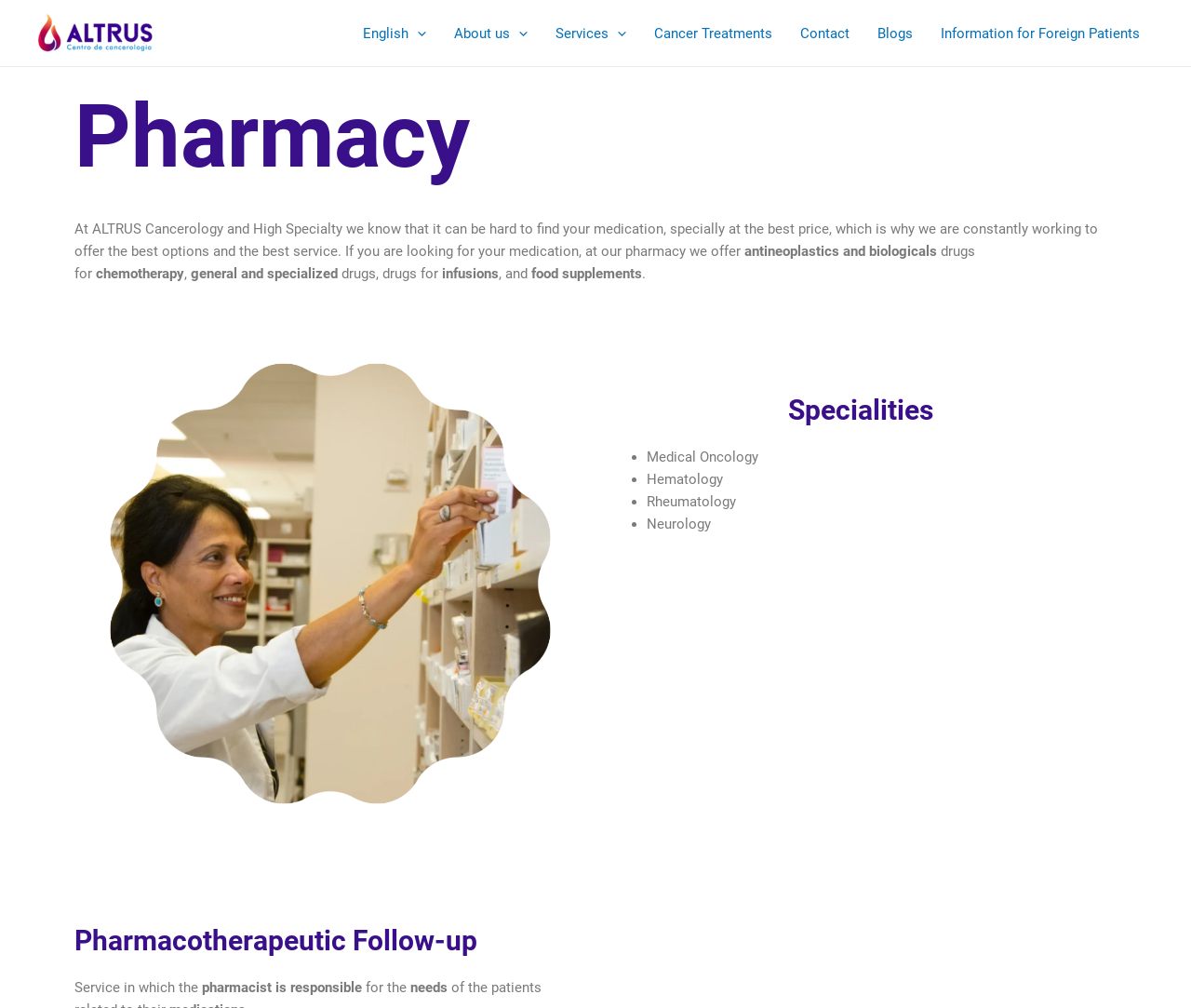Show the bounding box coordinates of the element that should be clicked to complete the task: "Click on About us".

[0.37, 0.0, 0.455, 0.065]